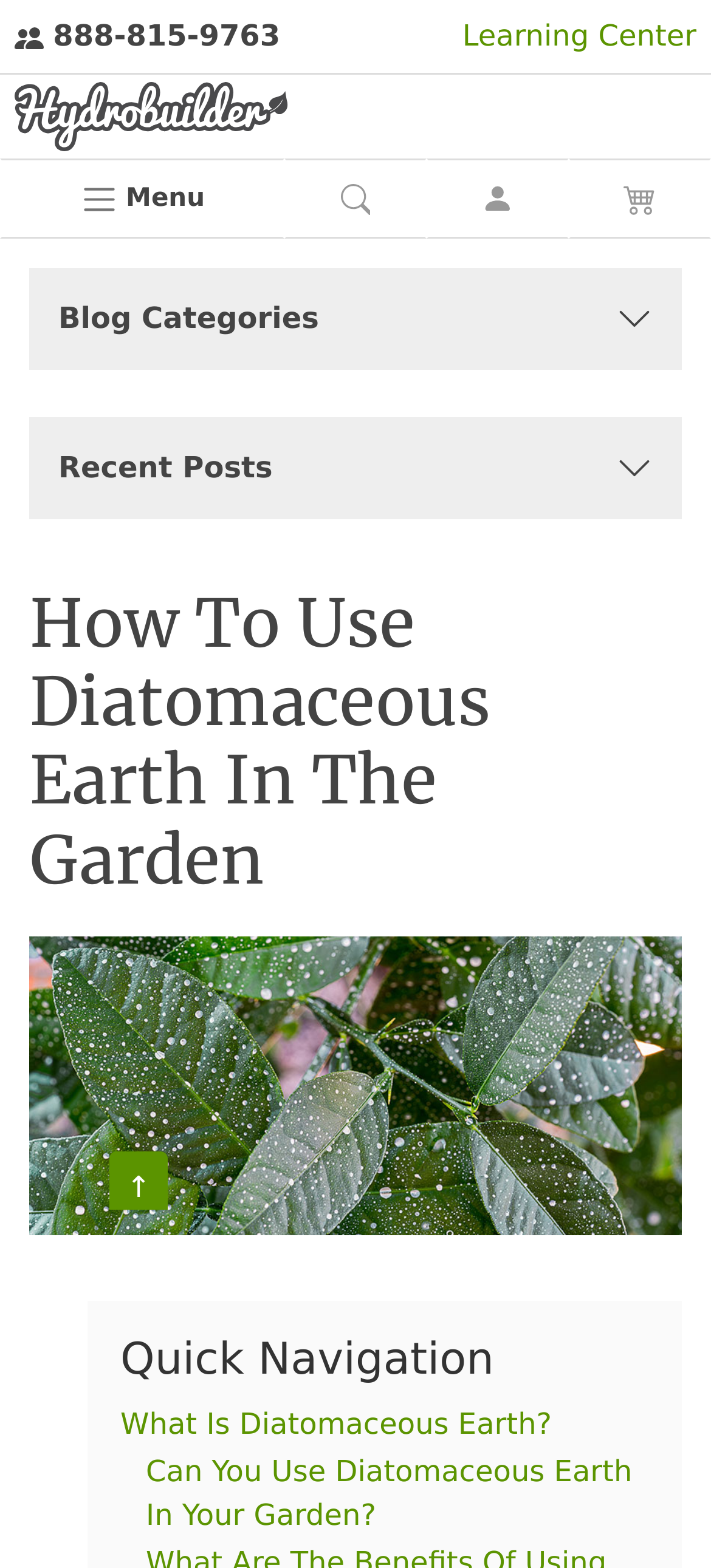Specify the bounding box coordinates of the element's area that should be clicked to execute the given instruction: "view blog". The coordinates should be four float numbers between 0 and 1, i.e., [left, top, right, bottom].

None